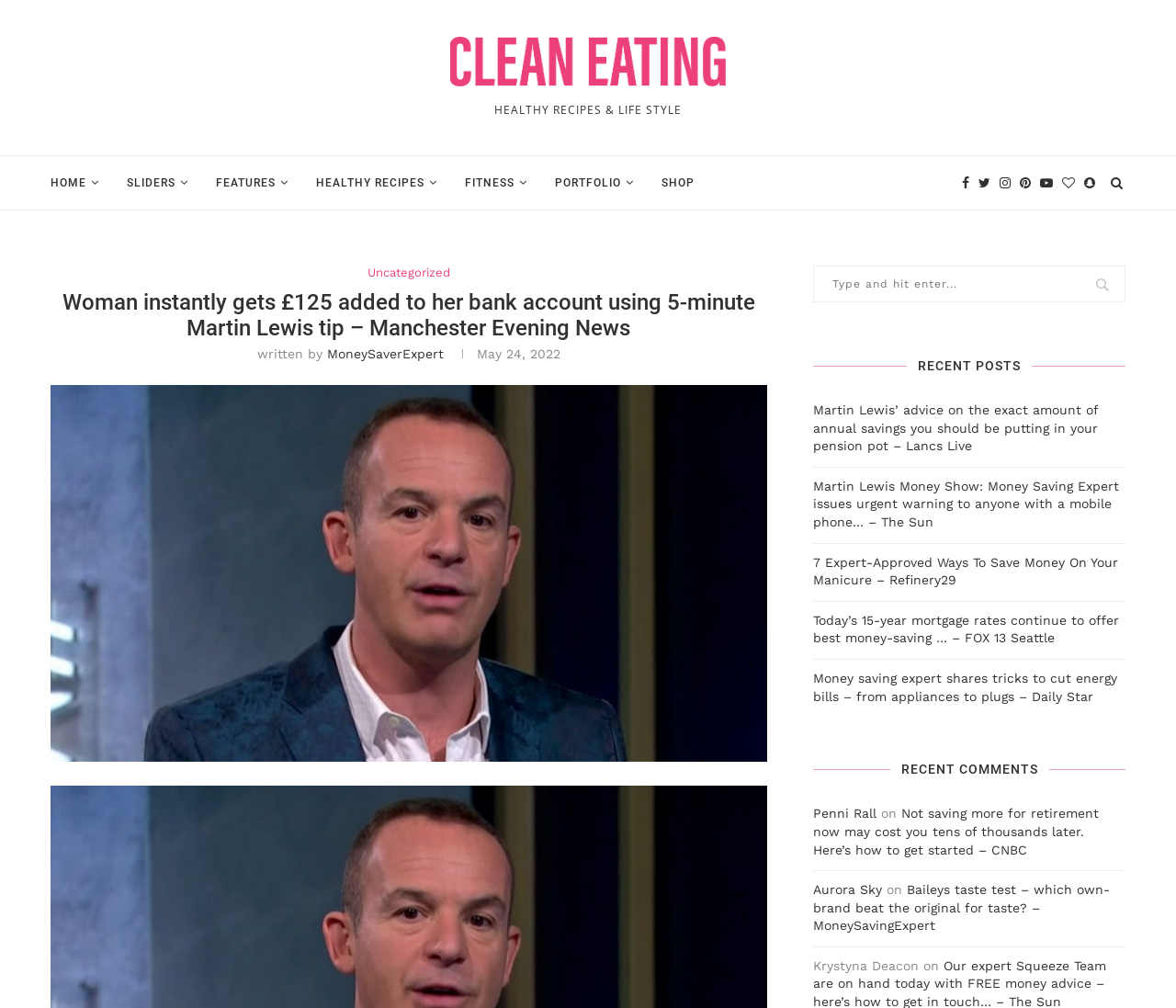Please identify the bounding box coordinates of the clickable region that I should interact with to perform the following instruction: "Click on the 'Money Saver Expert' link". The coordinates should be expressed as four float numbers between 0 and 1, i.e., [left, top, right, bottom].

[0.383, 0.036, 0.617, 0.086]